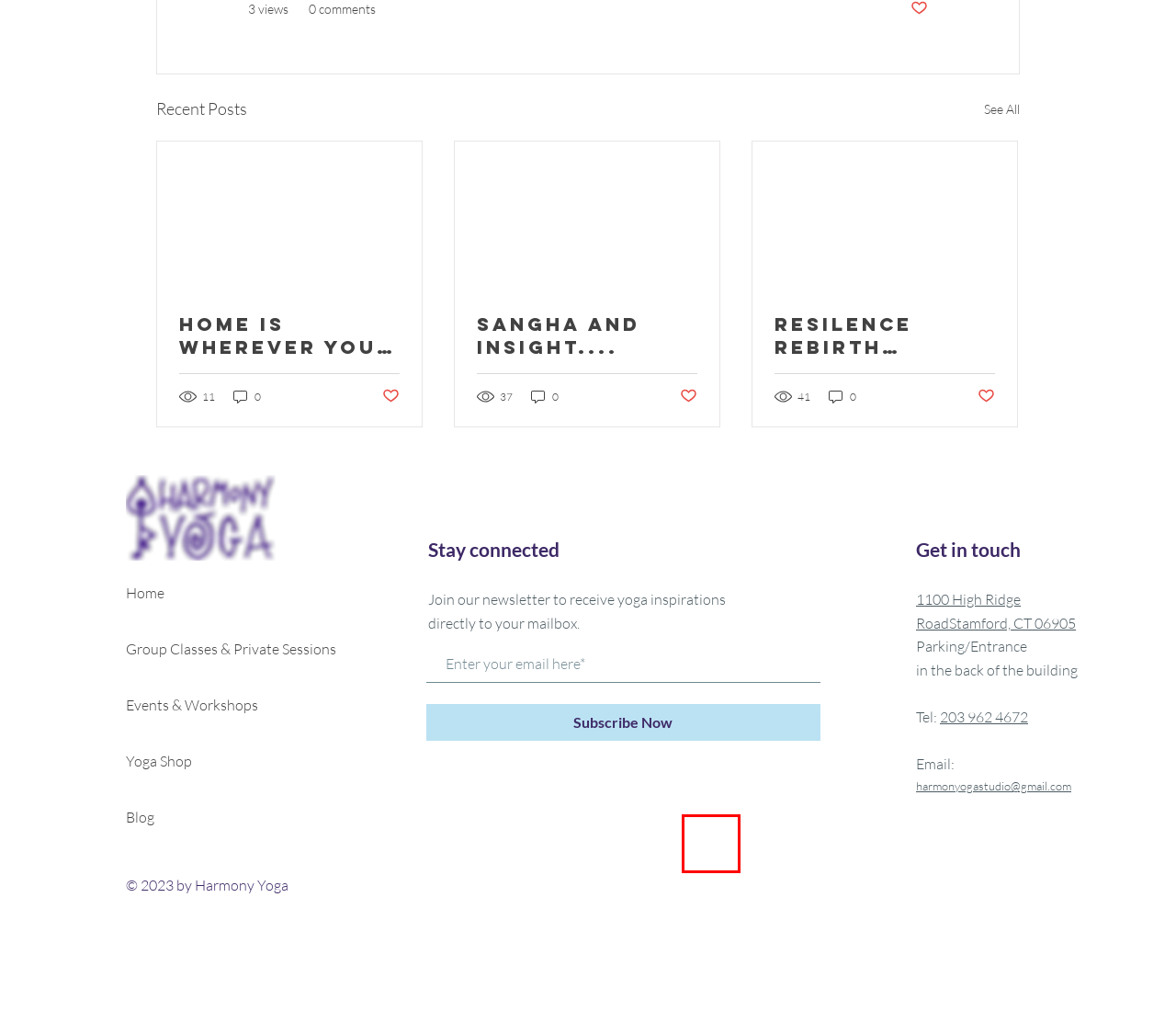You have been given a screenshot of a webpage with a red bounding box around a UI element. Select the most appropriate webpage description for the new webpage that appears after clicking the element within the red bounding box. The choices are:
A. Blog | Harmony Yoga Studio
B. Cart Page | Harmony Yoga Studio
C. Resilence Rebirth Renewal
D. About | Harmony Yoga Studio
E. Home is wherever you are...so tune in...what do you want? May I,,?
F. Insight Timer - #1 Free Meditation App for Sleep, Relax & More
G. Blog
H. Sangha and InSight....

F